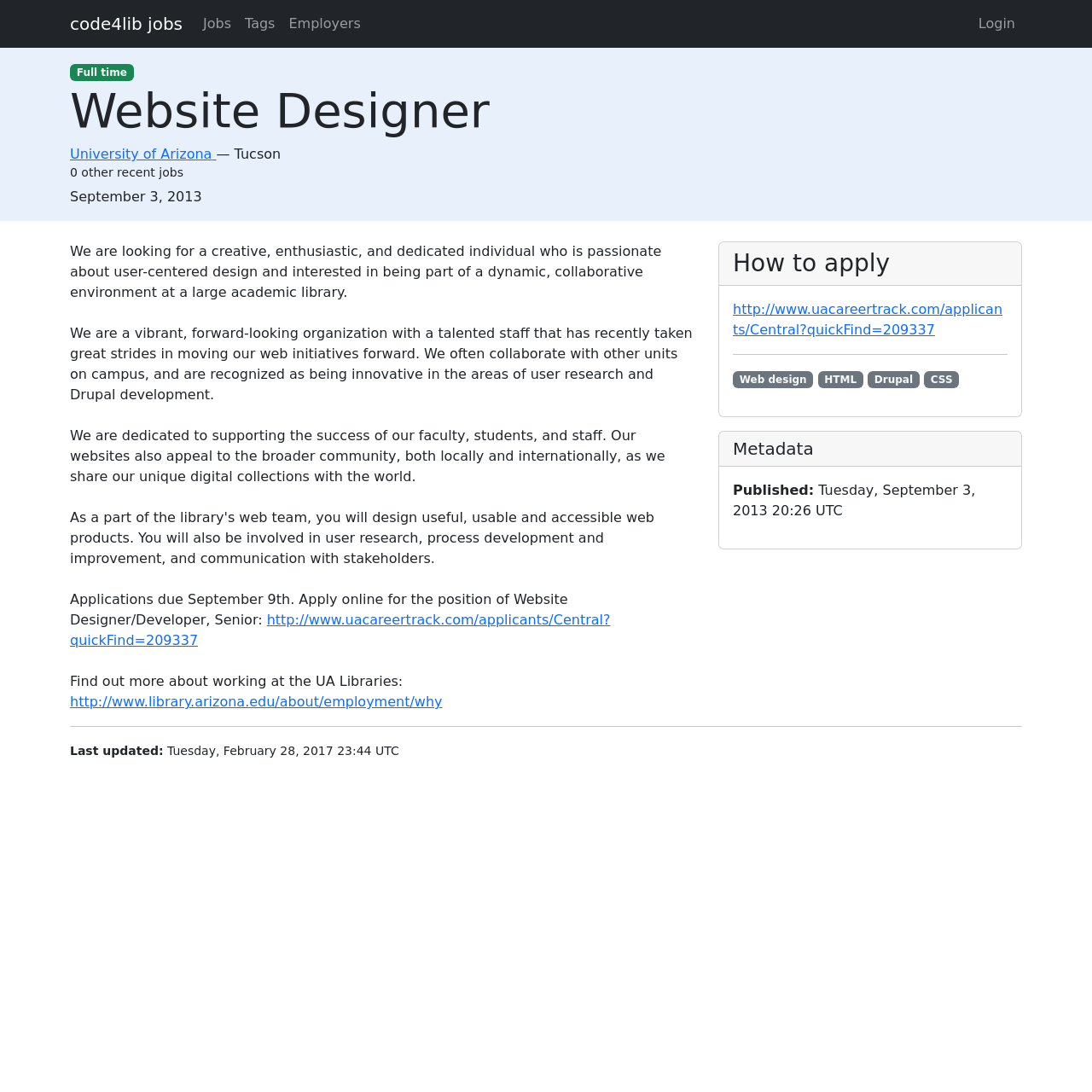Provide a one-word or brief phrase answer to the question:
When was the job posting published?

September 3, 2013